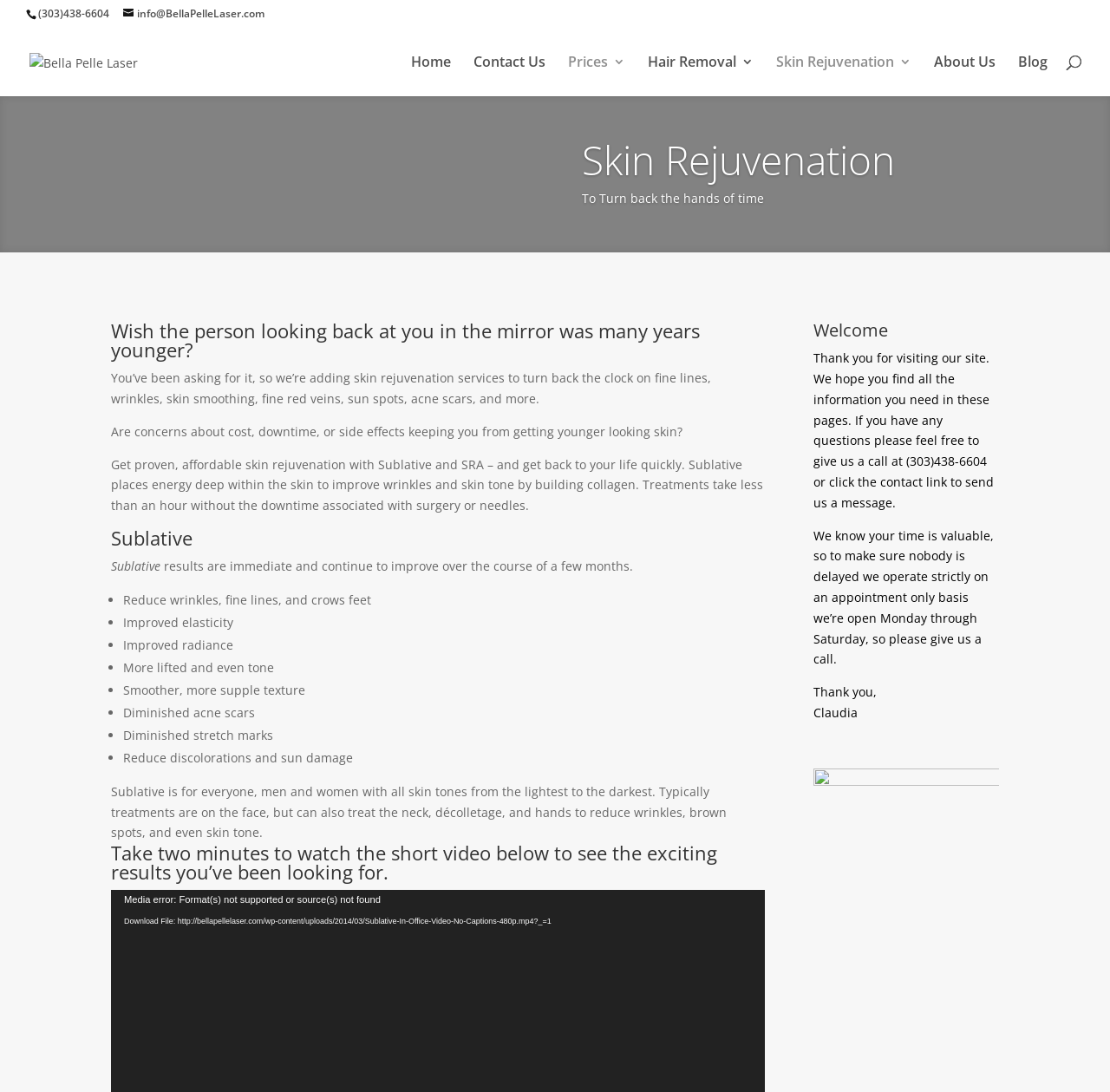Use a single word or phrase to answer the question: What is the purpose of Sublative treatment?

To improve wrinkles and skin tone